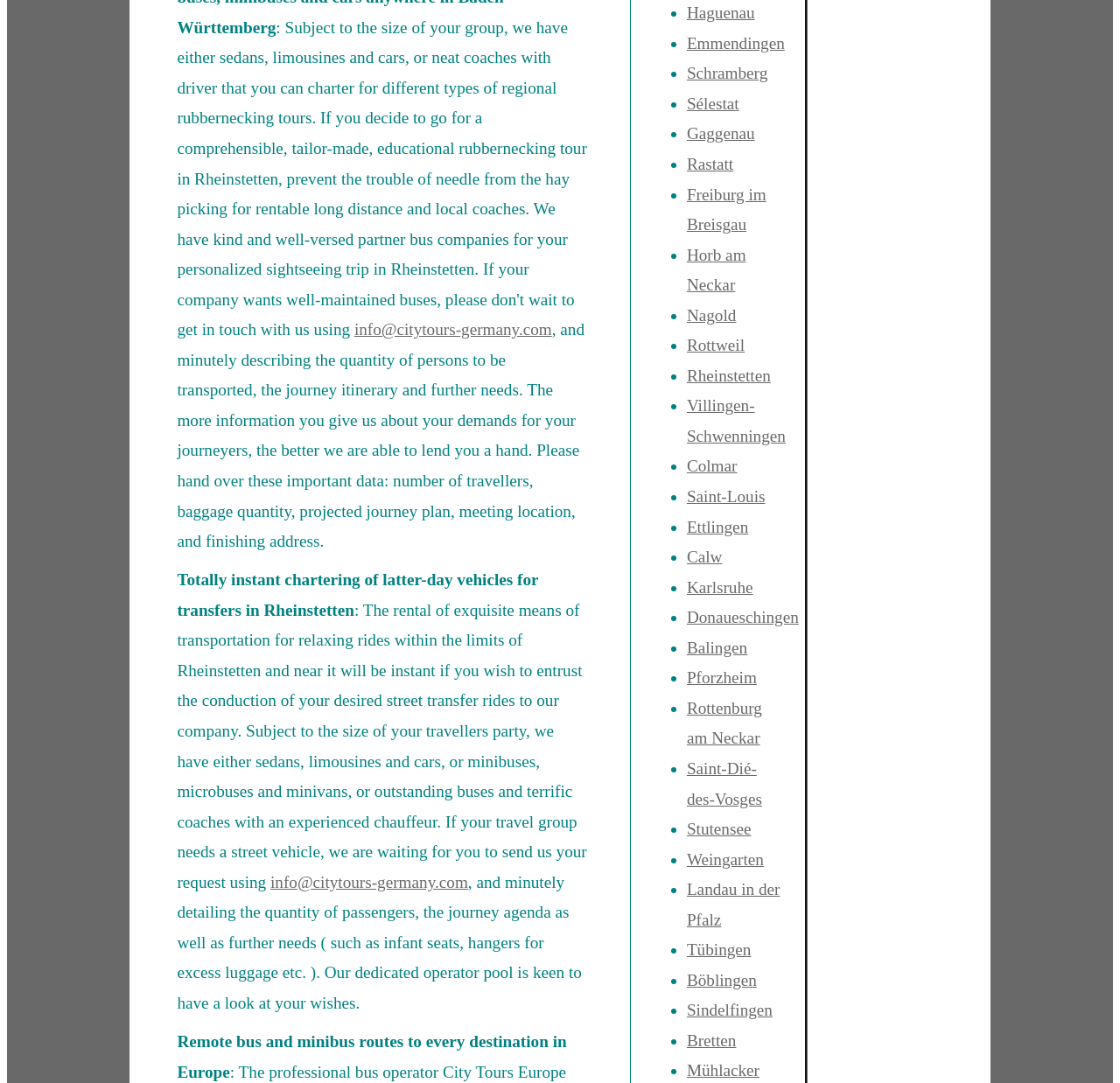What destinations are available for bus and minibus routes?
Look at the image and provide a detailed response to the question.

The company offers bus and minibus routes to every destination in Europe, as stated in element [150].